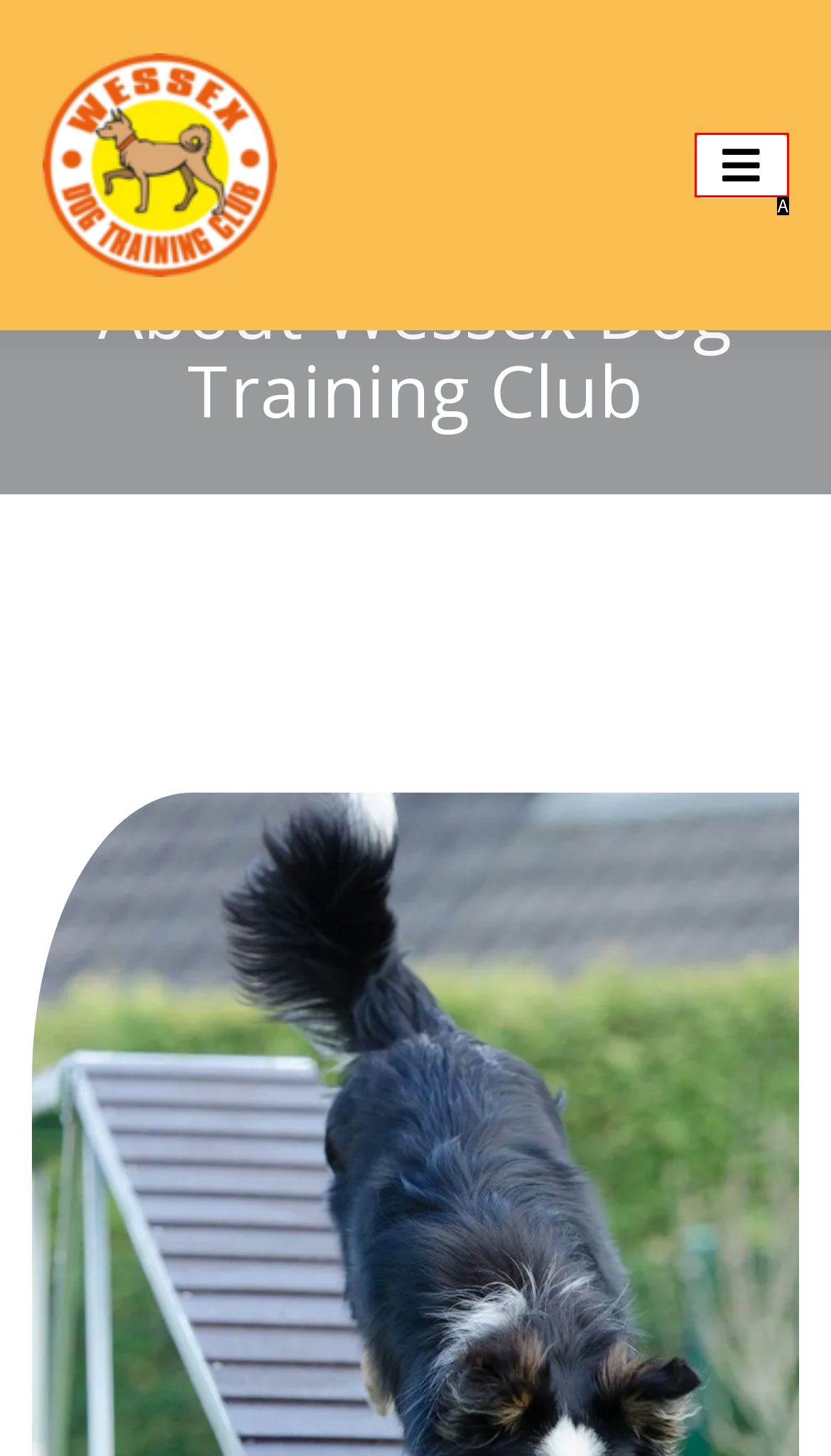Select the appropriate option that fits: aria-label="Toggle navigation"
Reply with the letter of the correct choice.

A